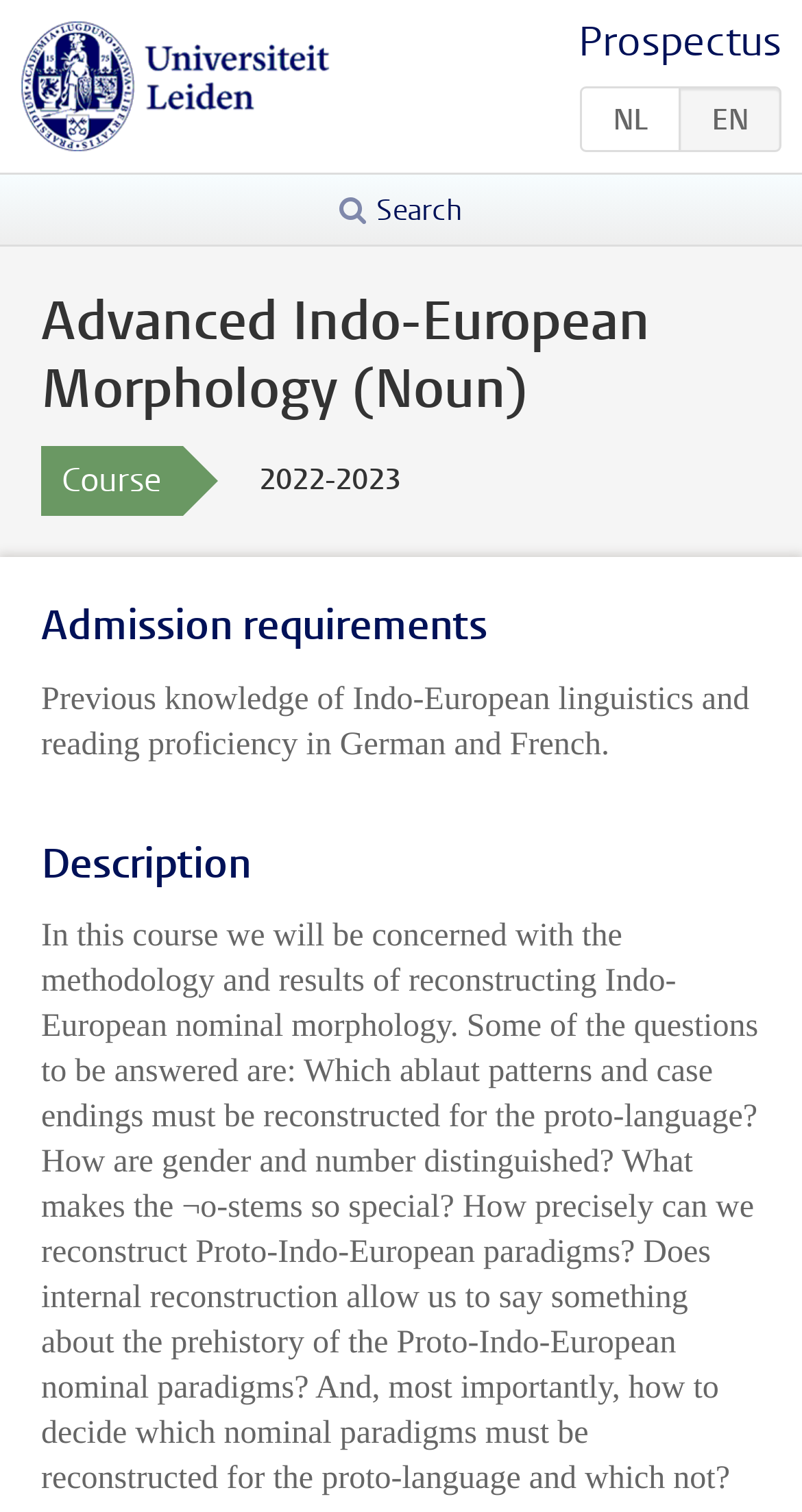Predict the bounding box of the UI element based on this description: "alt="Universiteit Leiden"".

[0.026, 0.044, 0.413, 0.068]